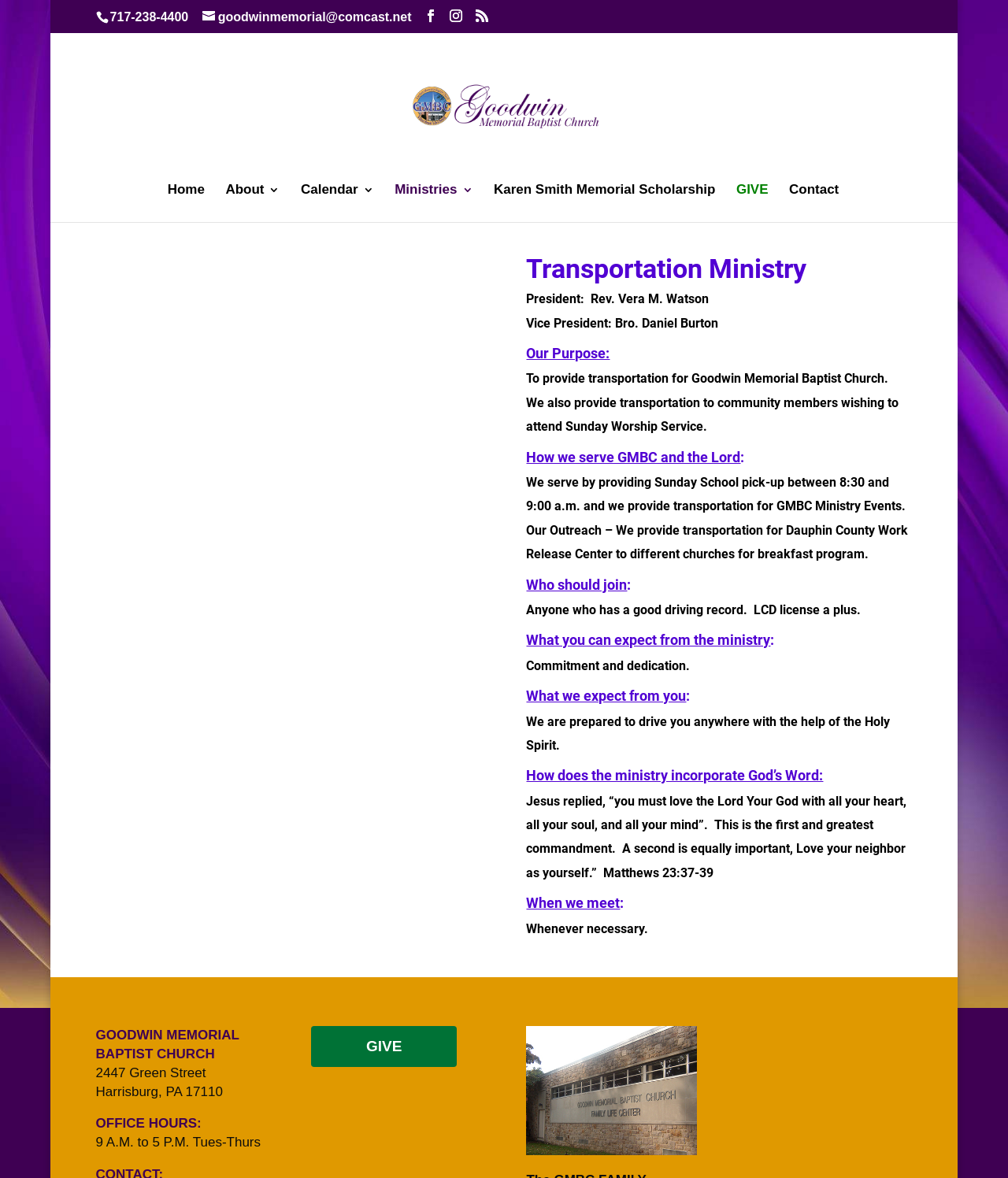Find the bounding box coordinates of the area that needs to be clicked in order to achieve the following instruction: "Make a donation". The coordinates should be specified as four float numbers between 0 and 1, i.e., [left, top, right, bottom].

[0.73, 0.156, 0.762, 0.189]